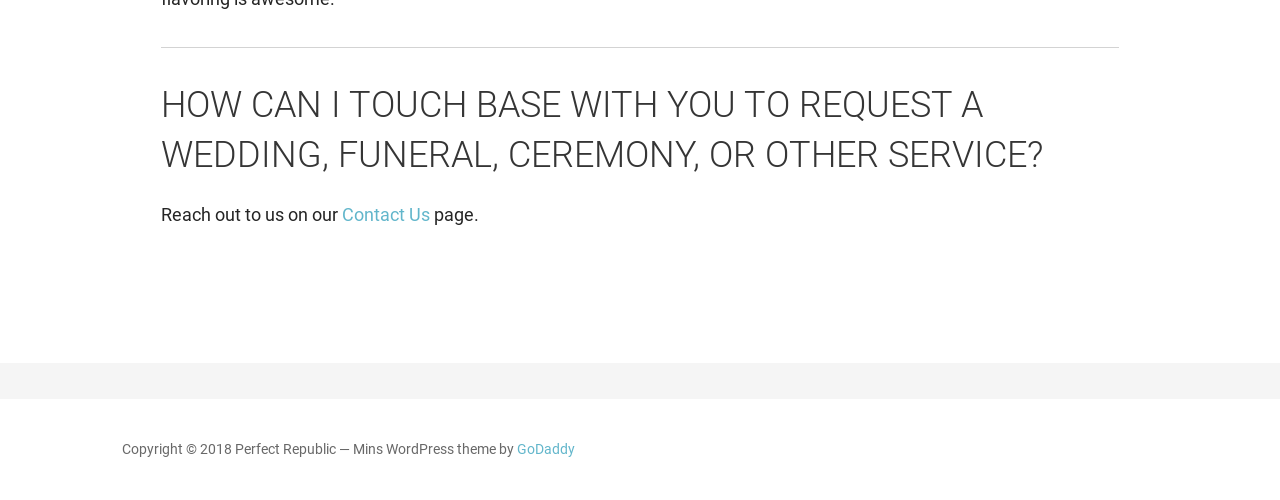Reply to the question with a single word or phrase:
What is the purpose of the 'Contact Us' link?

Request a service